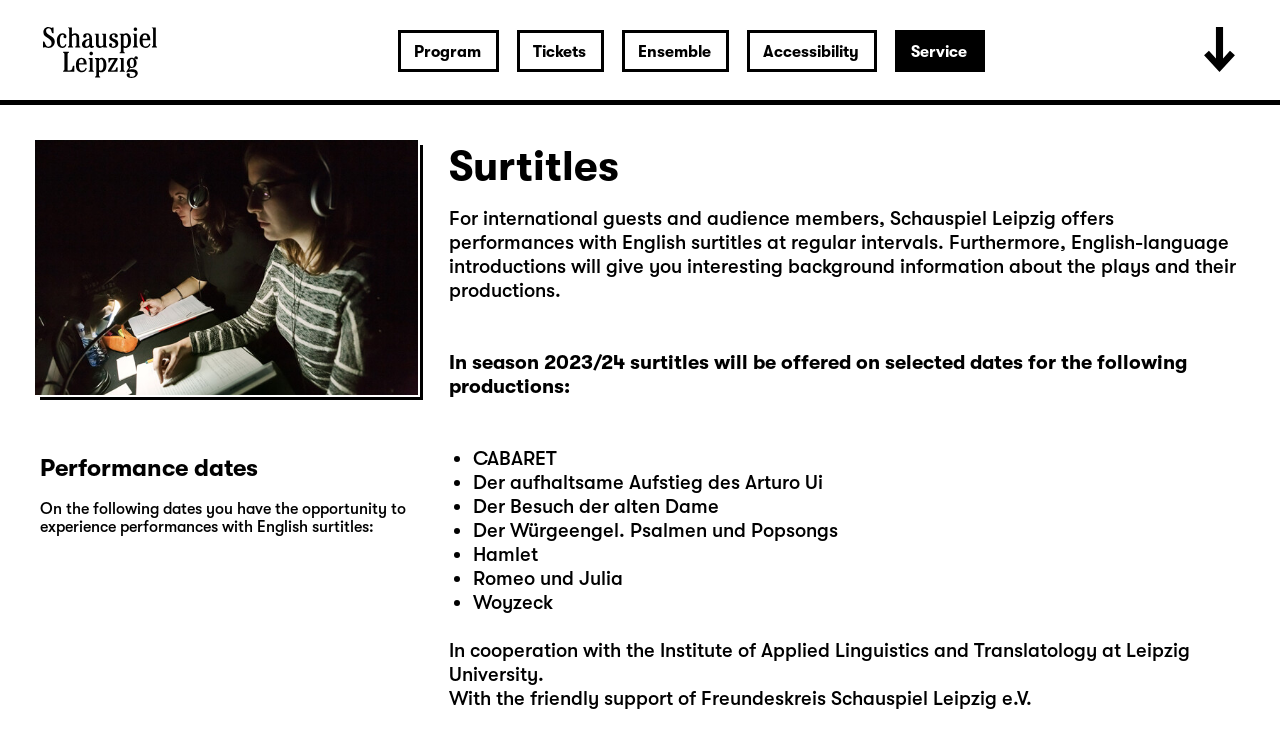Given the element description "Science" in the screenshot, predict the bounding box coordinates of that UI element.

None